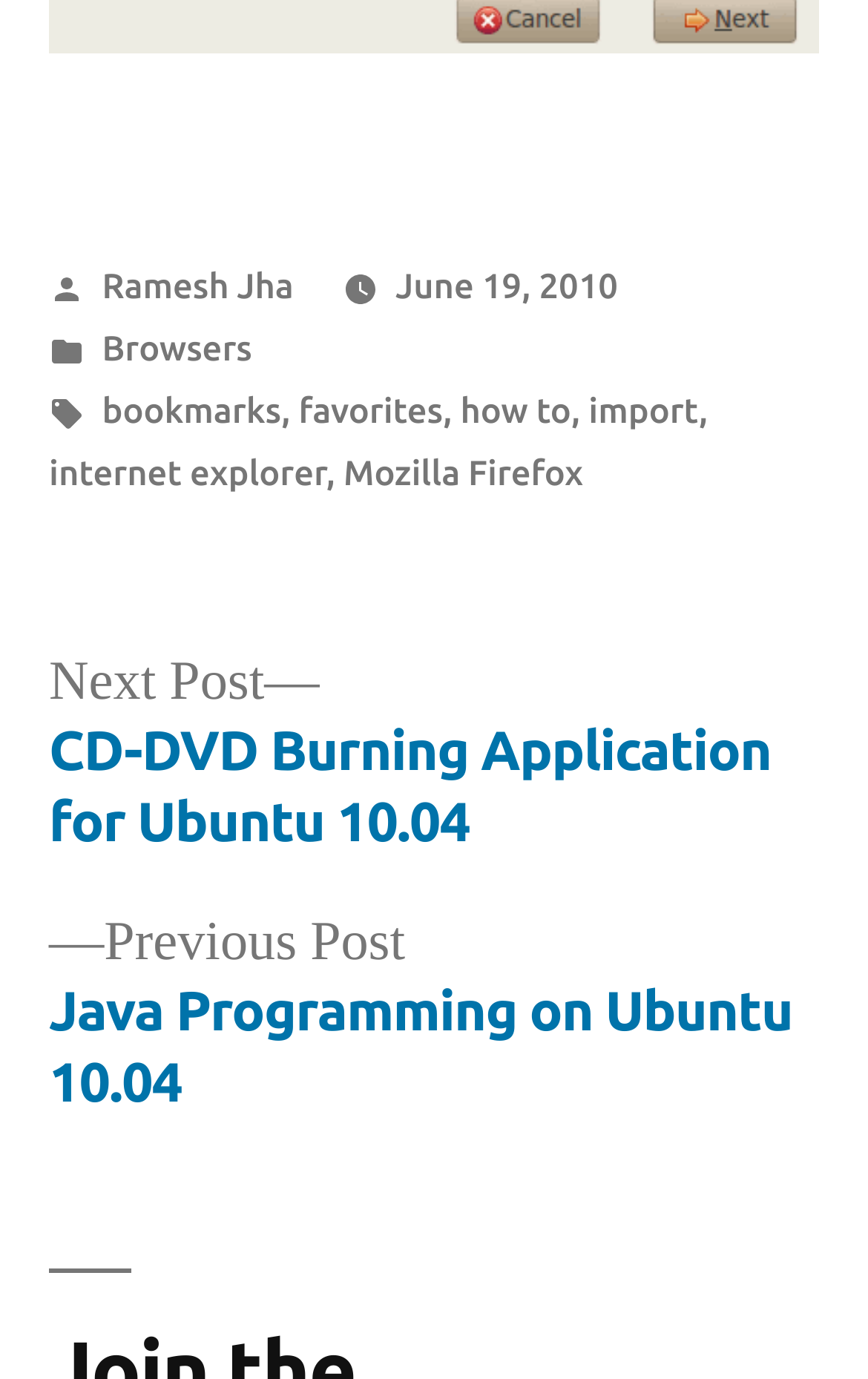Please locate the bounding box coordinates of the region I need to click to follow this instruction: "View more information about the book".

None